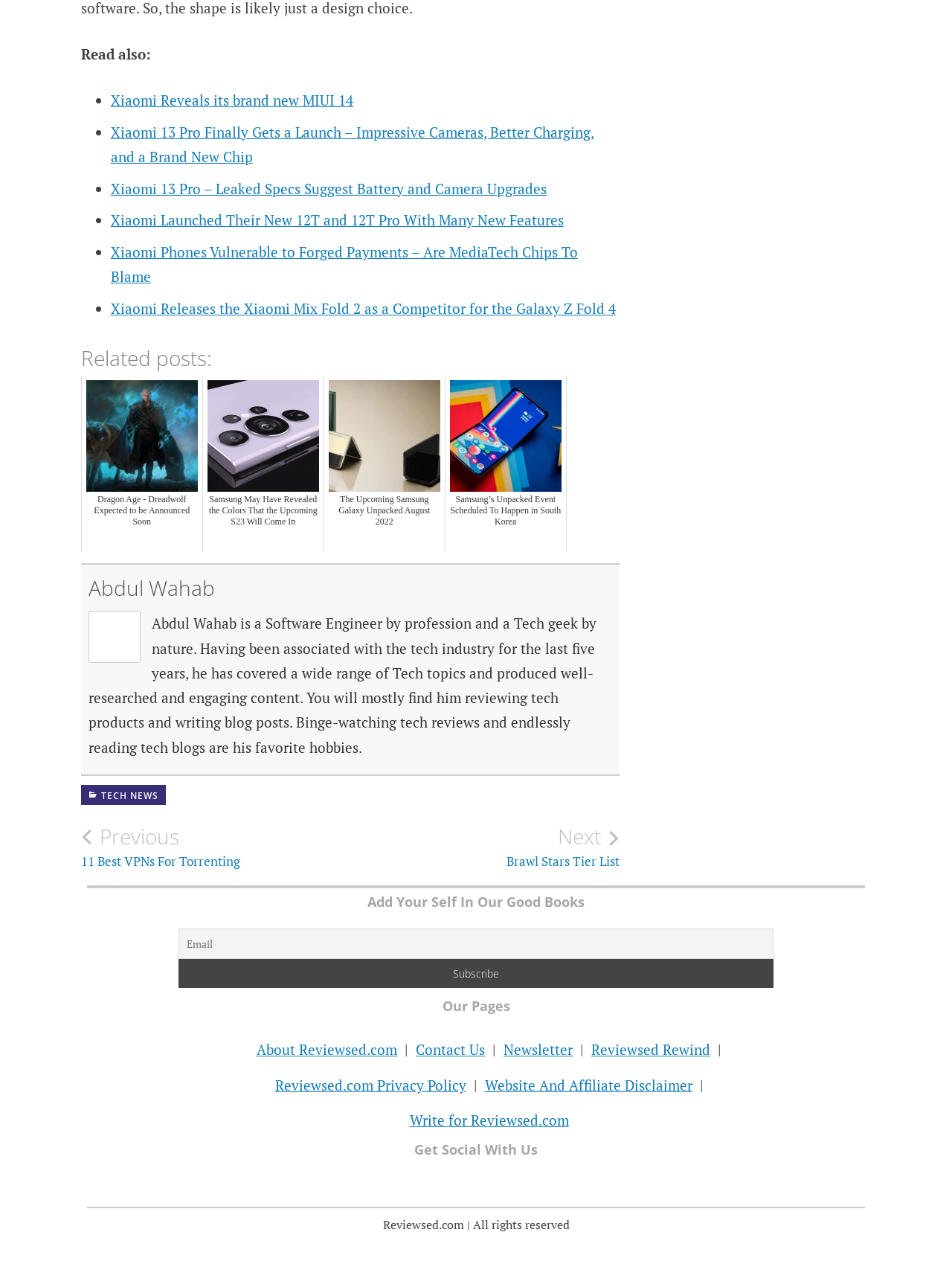Find the bounding box coordinates of the area to click in order to follow the instruction: "Read 'Abdul Wahab'".

[0.093, 0.454, 0.226, 0.476]